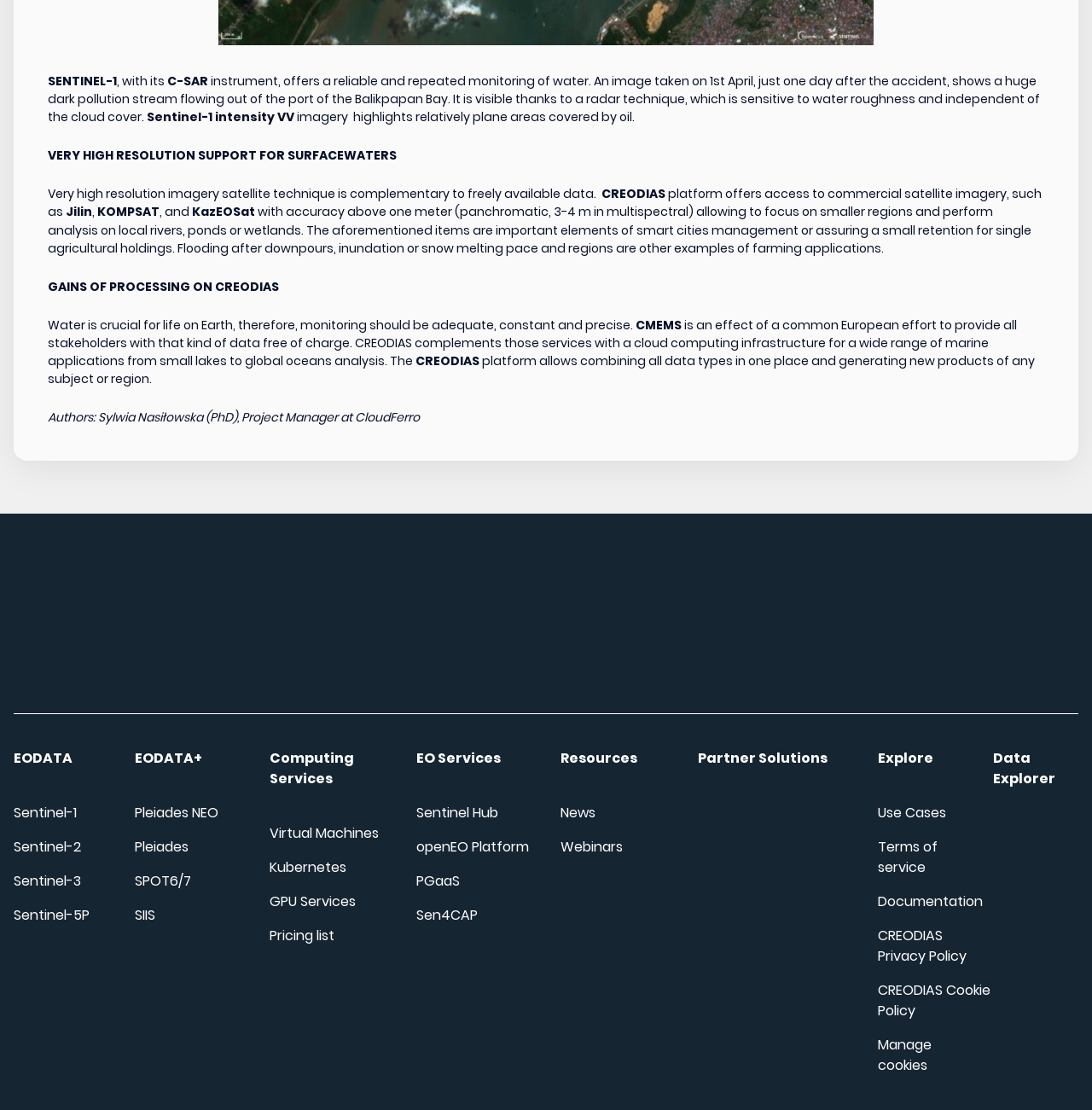Please identify the coordinates of the bounding box for the clickable region that will accomplish this instruction: "Click on the Computing Services link".

[0.246, 0.674, 0.381, 0.711]